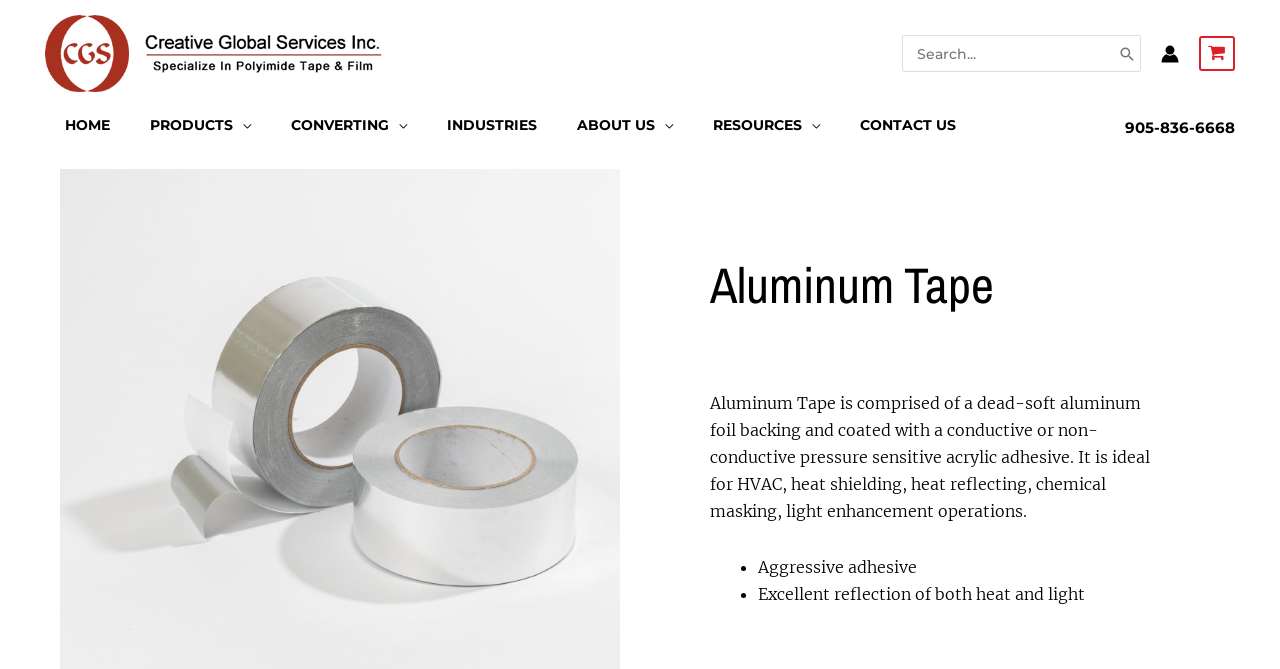What is the purpose of the tape?
Provide a concise answer using a single word or phrase based on the image.

HVAC, heat shielding, heat reflecting